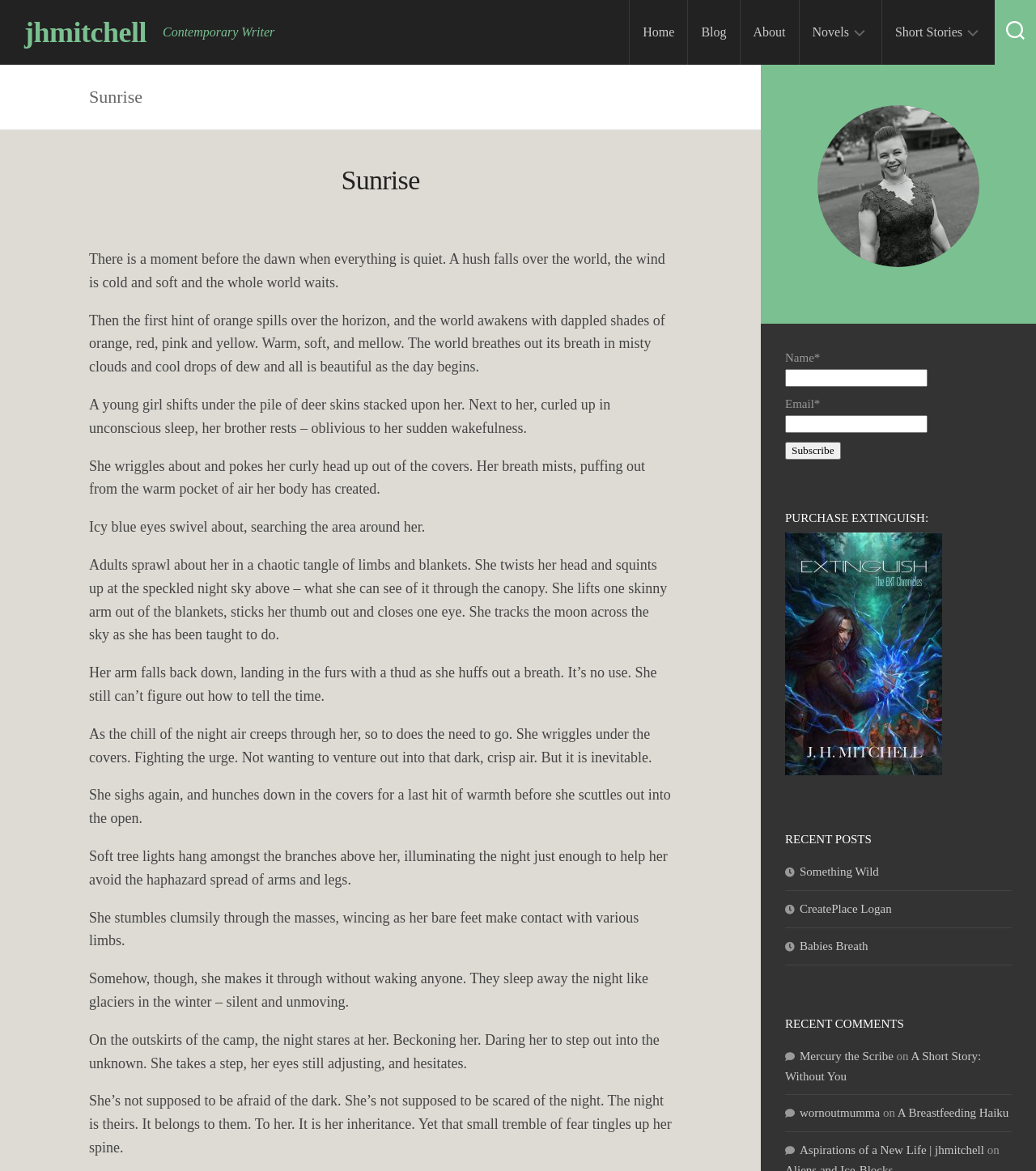Refer to the screenshot and answer the following question in detail:
What is the author's profession?

Based on the webpage, the author's profession is mentioned as 'Contemporary Writer' in the static text element with bounding box coordinates [0.157, 0.021, 0.265, 0.033].